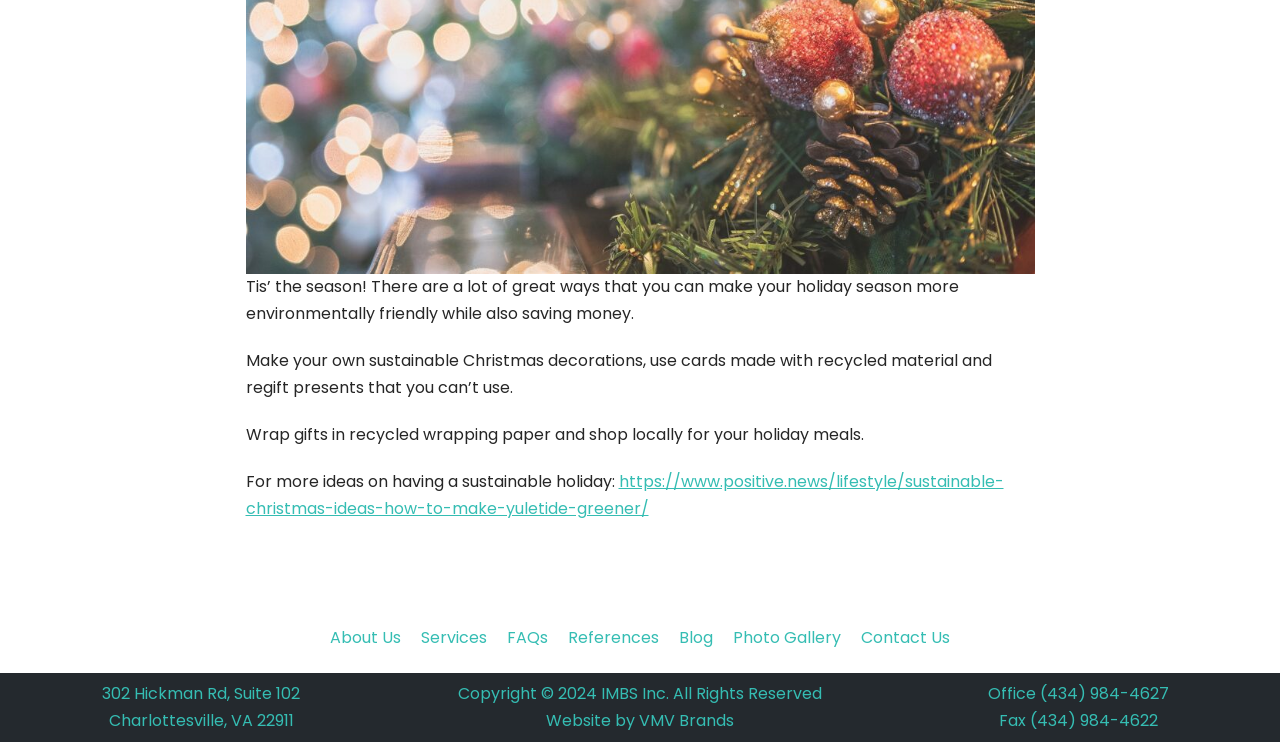For the given element description Contact Us, determine the bounding box coordinates of the UI element. The coordinates should follow the format (top-left x, top-left y, bottom-right x, bottom-right y) and be within the range of 0 to 1.

[0.673, 0.841, 0.742, 0.876]